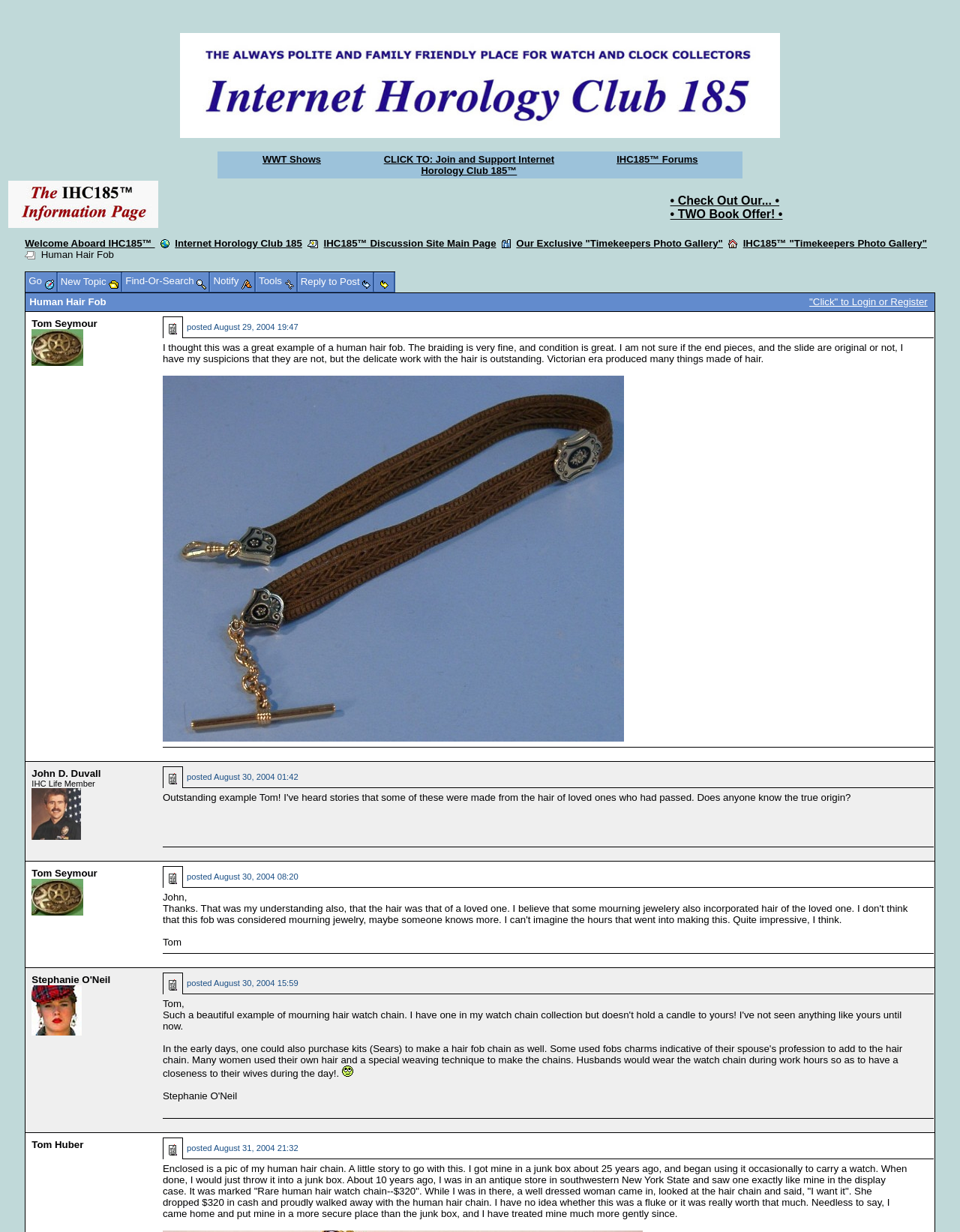Please give a one-word or short phrase response to the following question: 
Who responded to Tom Seymour's message?

John D. Duvall